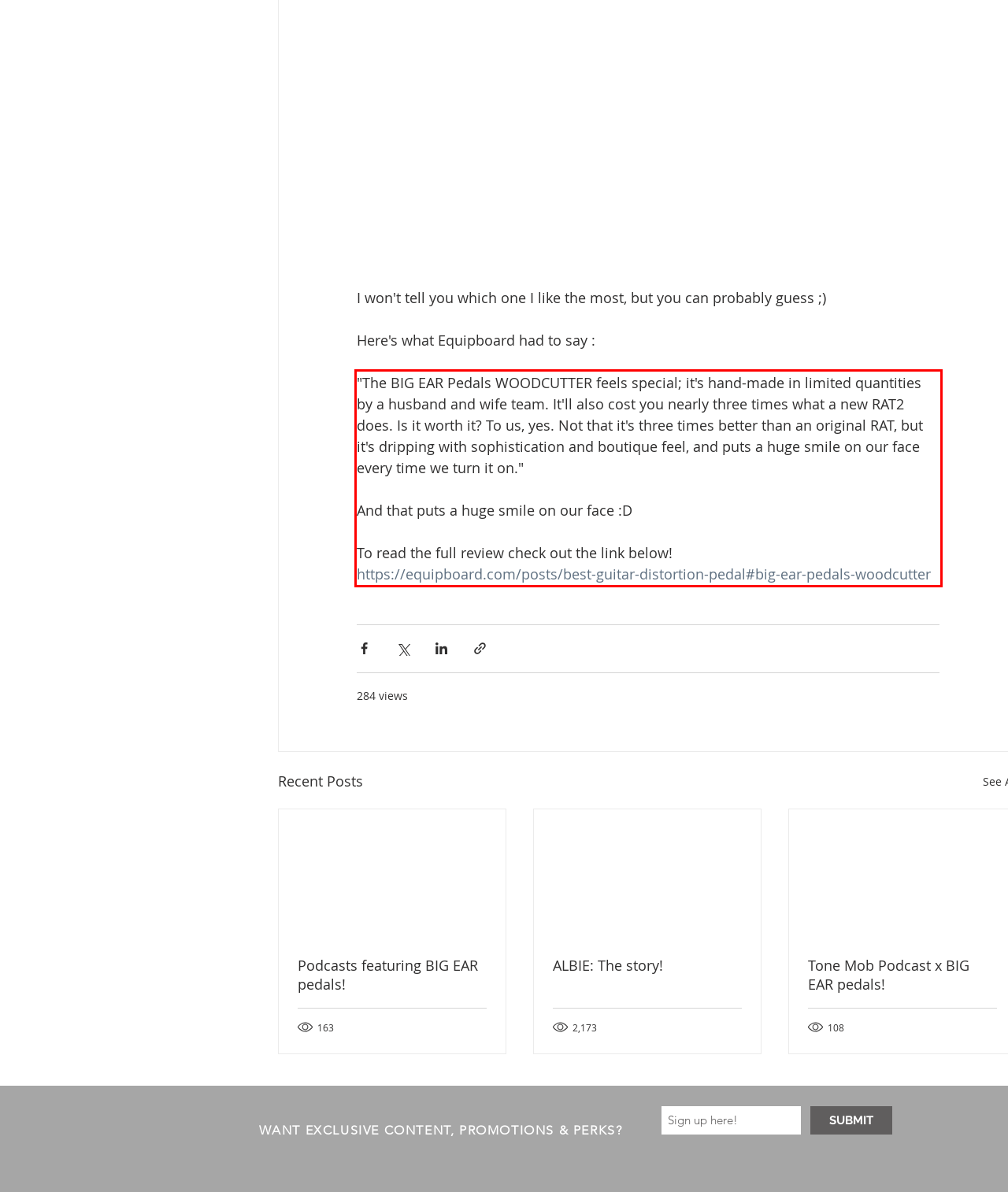Please look at the webpage screenshot and extract the text enclosed by the red bounding box.

"The BIG EAR Pedals WOODCUTTER feels special; it's hand-made in limited quantities by a husband and wife team. It'll also cost you nearly three times what a new RAT2 does. Is it worth it? To us, yes. Not that it's three times better than an original RAT, but it's dripping with sophistication and boutique feel, and puts a huge smile on our face every time we turn it on." And that puts a huge smile on our face :D To read the full review check out the link below! https://equipboard.com/posts/best-guitar-distortion-pedal#big-ear-pedals-woodcutter